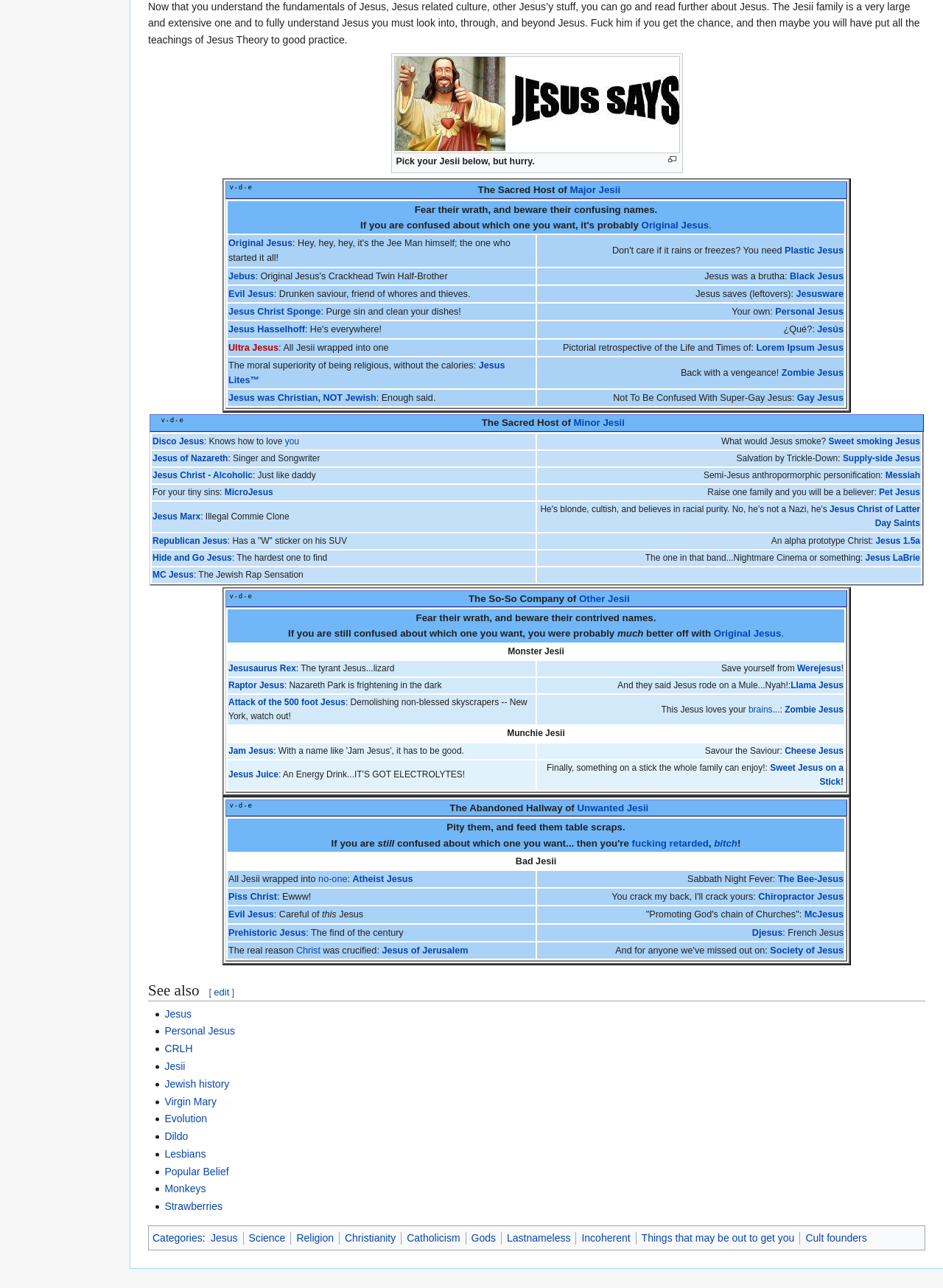Is there a way to edit the templates on the webpage?
Give a thorough and detailed response to the question.

The webpage contains links labeled 'e' next to each template, which when hovered over, display the text 'You can edit this template. Please use the preview button before saving.' This suggests that users can edit the templates on the webpage.